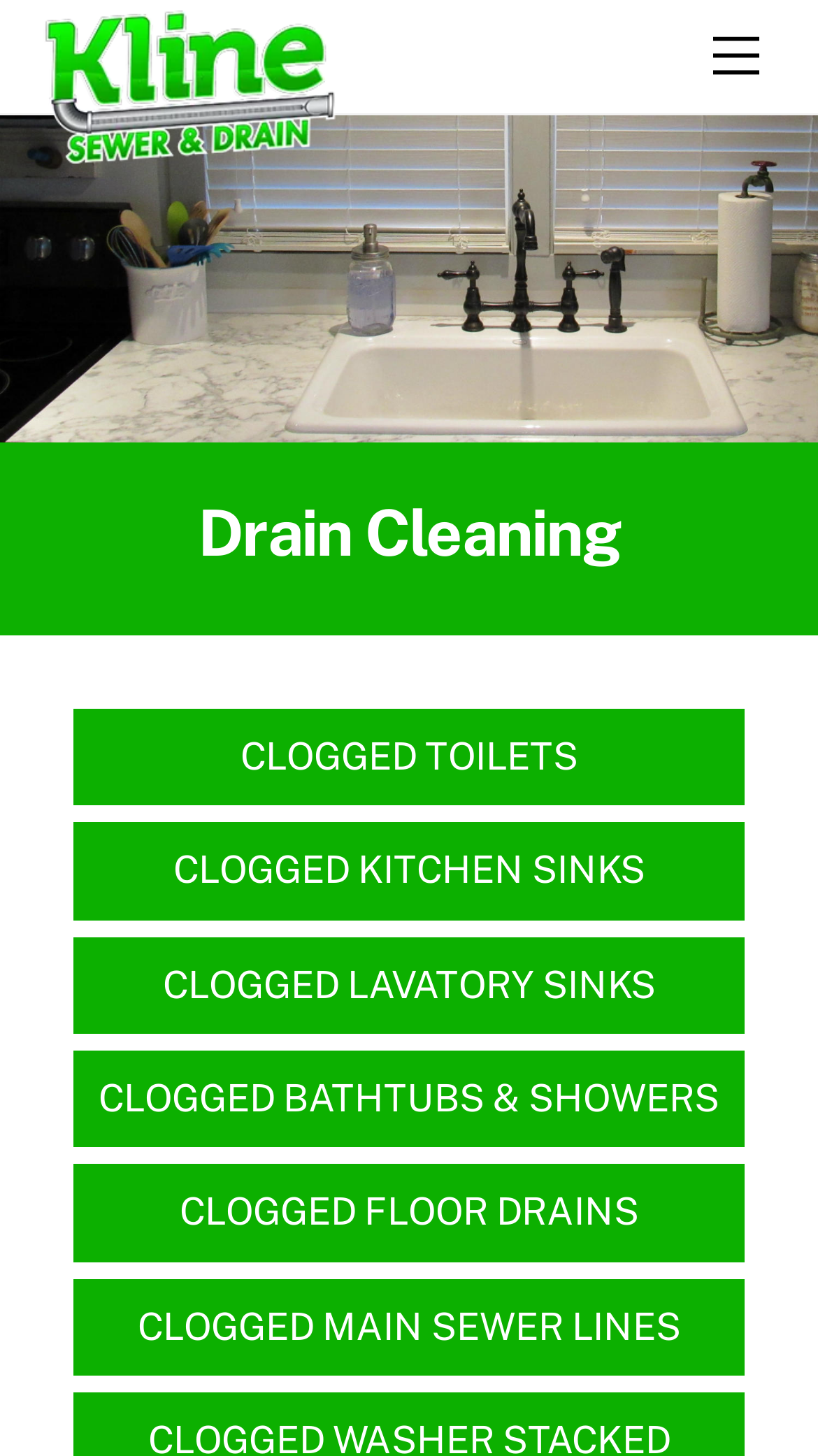Write an exhaustive caption that covers the webpage's main aspects.

The webpage is about Kline Sewer & Drain, a company specializing in drain cleaning services in eastern Iowa. At the top right corner, there is a "Menu" link. On the top left, the company's logo and name "Kline Sewer & Drain" are displayed, with the logo situated above the text. 

Below the company's logo and name, a prominent heading "Drain Cleaning" is centered on the page. Underneath this heading, there are six sections of text, each describing a specific type of clogged drain or appliance that the company can repair. These sections are arranged vertically, with the first section "CLOGGED TOILETS" located at the top, followed by "CLOGGED KITCHEN SINKS", "CLOGGED LAVATORY SINKS", "CLOGGED BATHTUBS & SHOWERS", "CLOGGED FLOOR DRAINS", and finally "CLOGGED MAIN SEWER LINES" at the bottom.